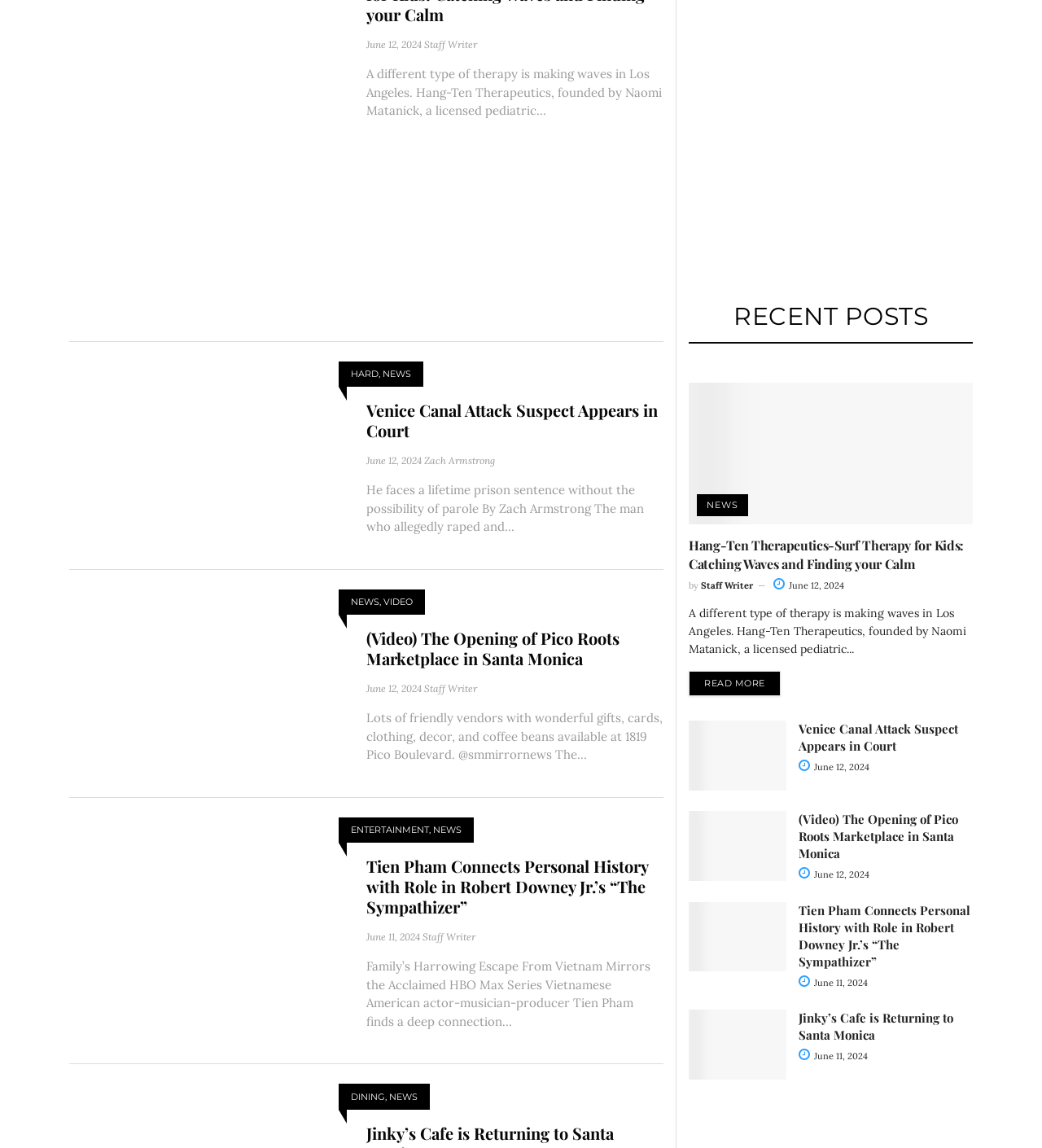Refer to the screenshot and give an in-depth answer to this question: What is the role of Tien Pham in Robert Downey Jr.’s series?

I read the article 'Tien Pham Connects Personal History with Role in Robert Downey Jr.’s “The Sympathizer”' and found that Tien Pham is an actor in the series 'The Sympathizer'.